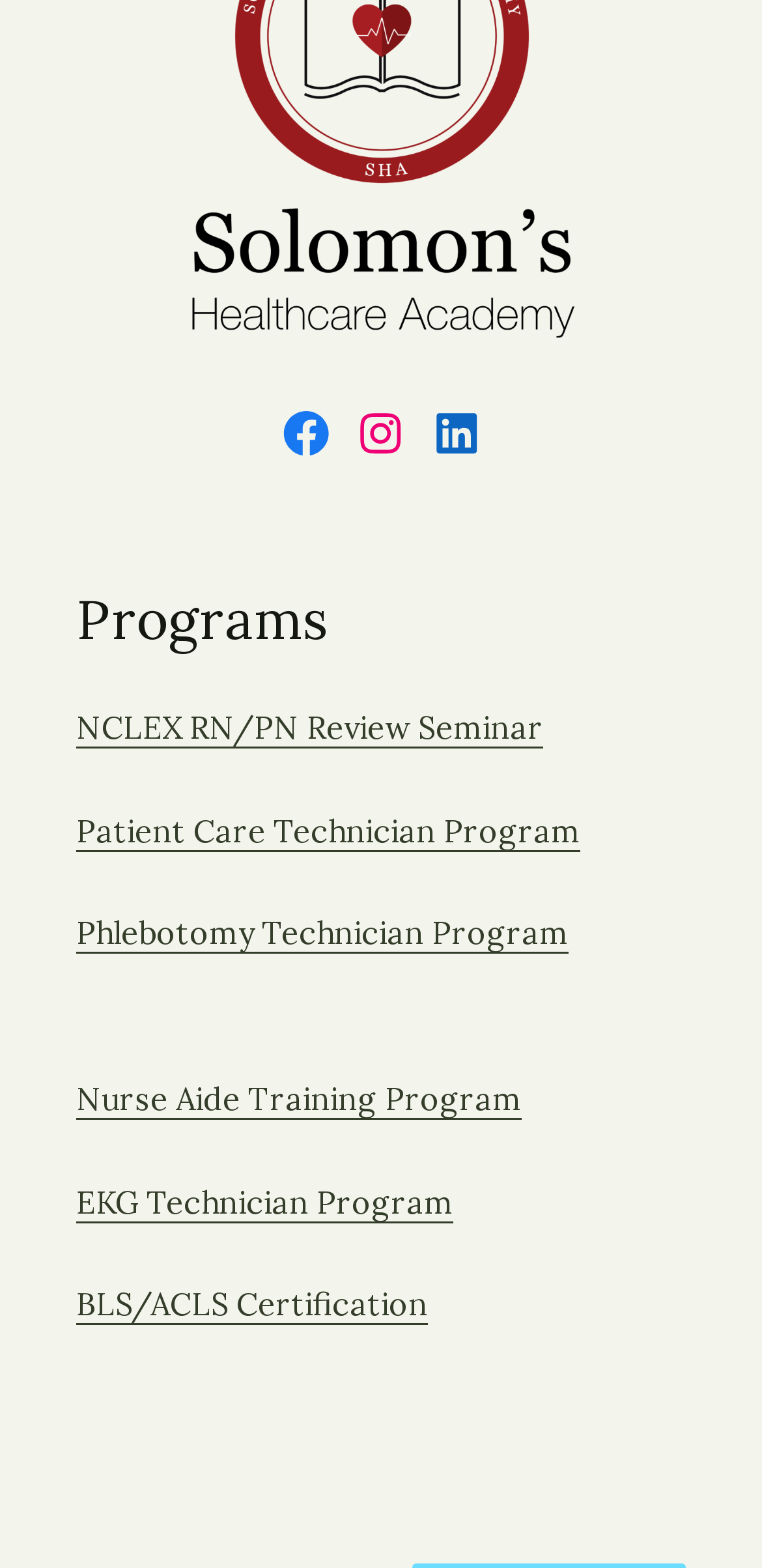Please determine the bounding box coordinates of the element's region to click in order to carry out the following instruction: "check BLS/ACLS Certification". The coordinates should be four float numbers between 0 and 1, i.e., [left, top, right, bottom].

[0.1, 0.819, 0.562, 0.845]